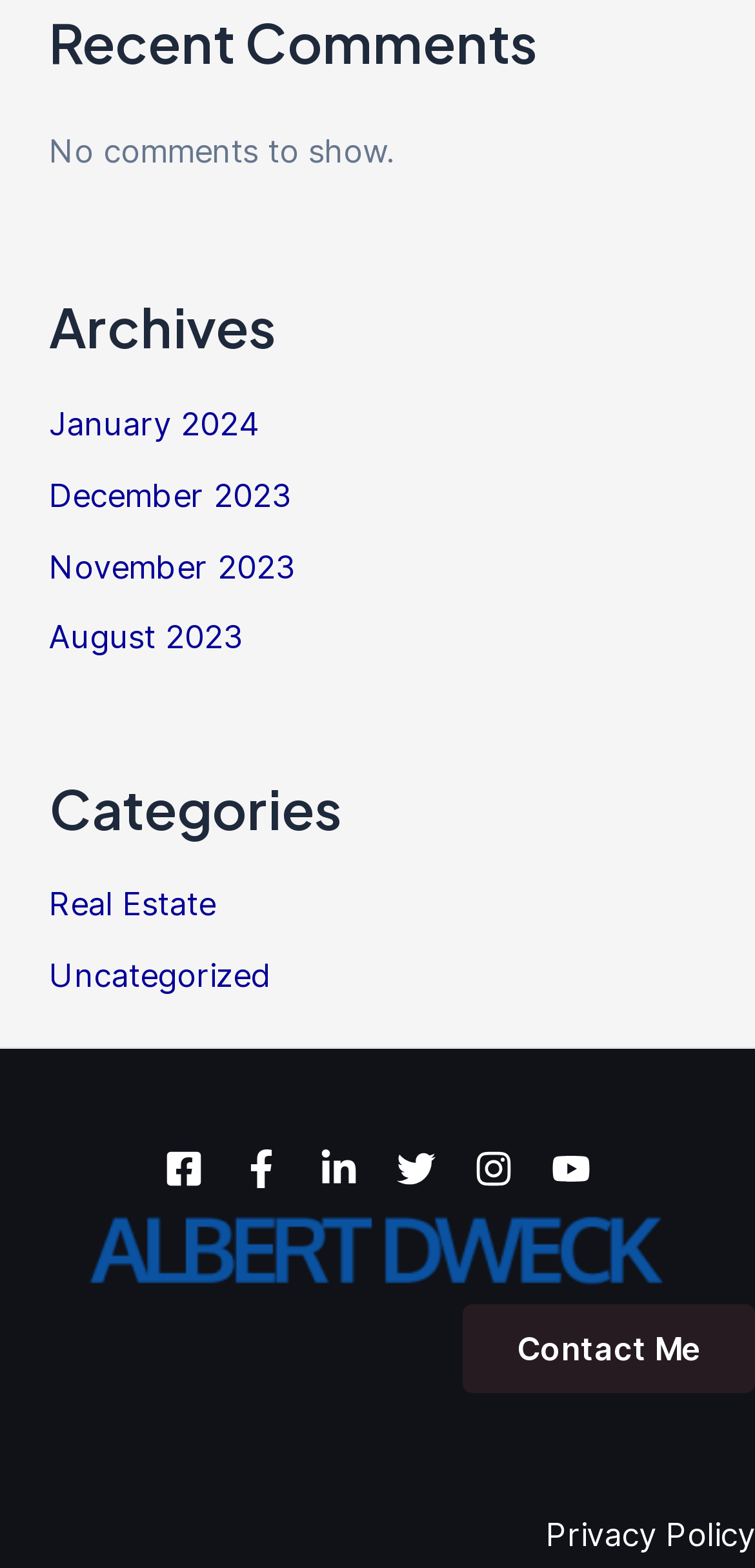Please provide a comprehensive answer to the question based on the screenshot: How many social media links are there?

There are five link elements with images, which represent social media links to Facebook, Linkedin, Twitter, Instagram, and Youtube.